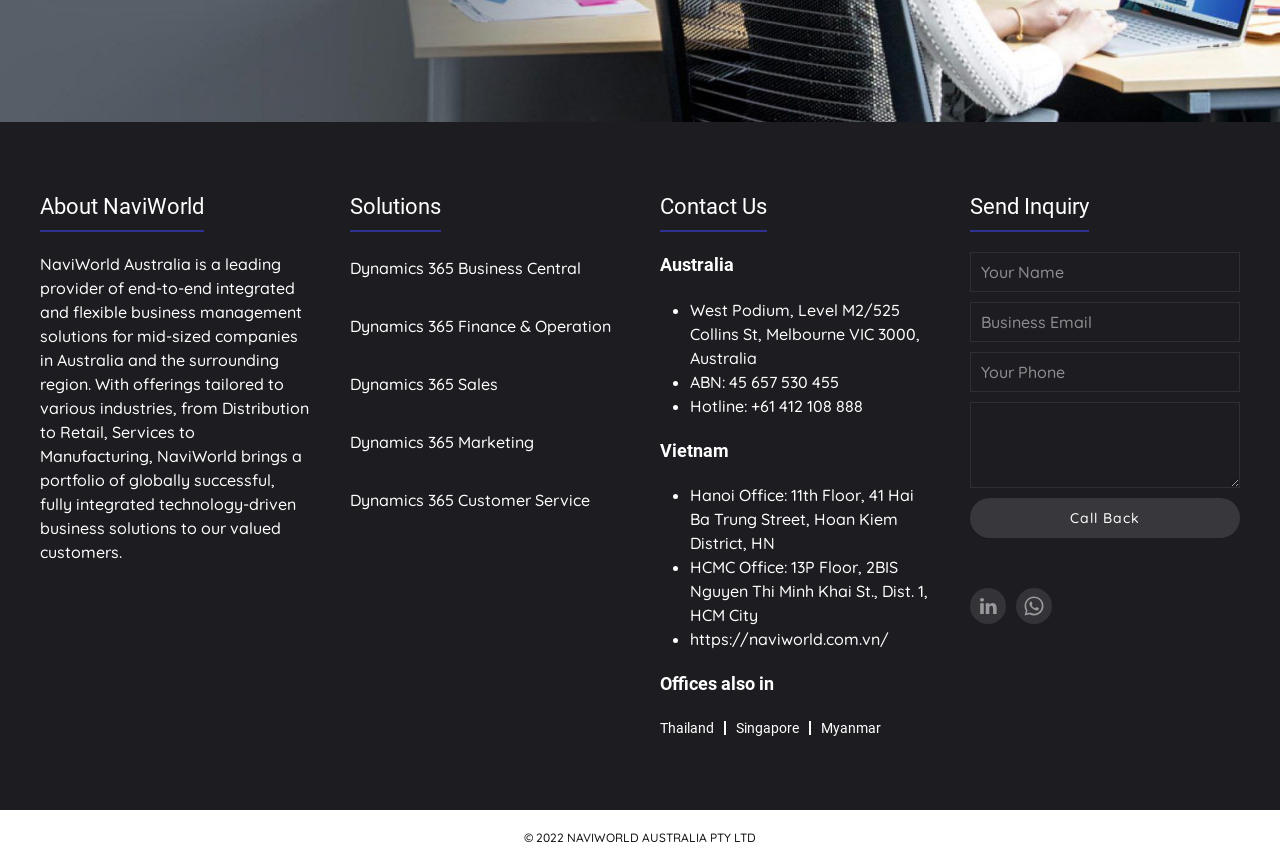Please identify the bounding box coordinates of the clickable region that I should interact with to perform the following instruction: "Click on Call Back". The coordinates should be expressed as four float numbers between 0 and 1, i.e., [left, top, right, bottom].

[0.758, 0.575, 0.969, 0.621]